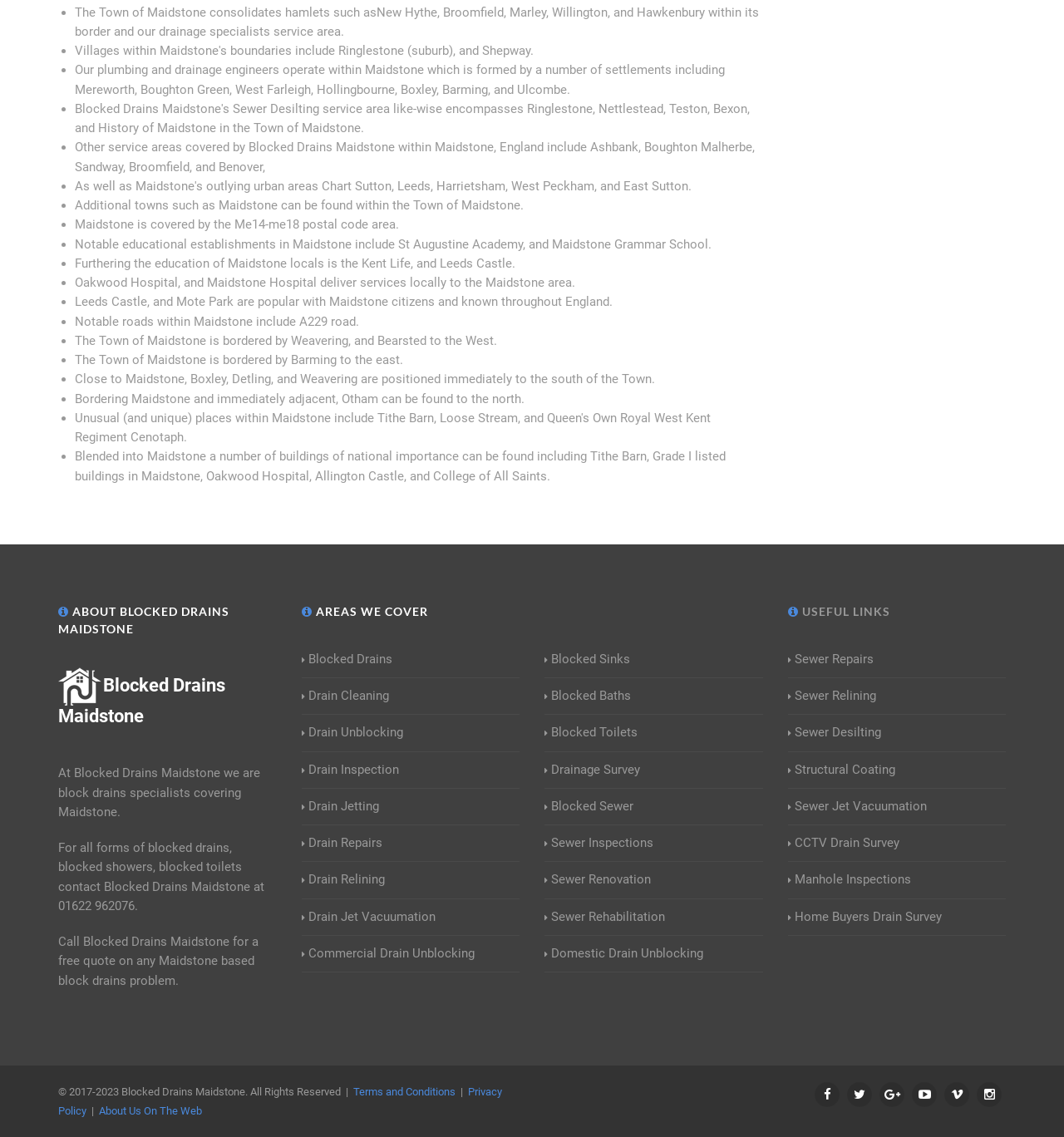Please give a succinct answer to the question in one word or phrase:
What is the phone number to contact Blocked Drains Maidstone?

01622 962076